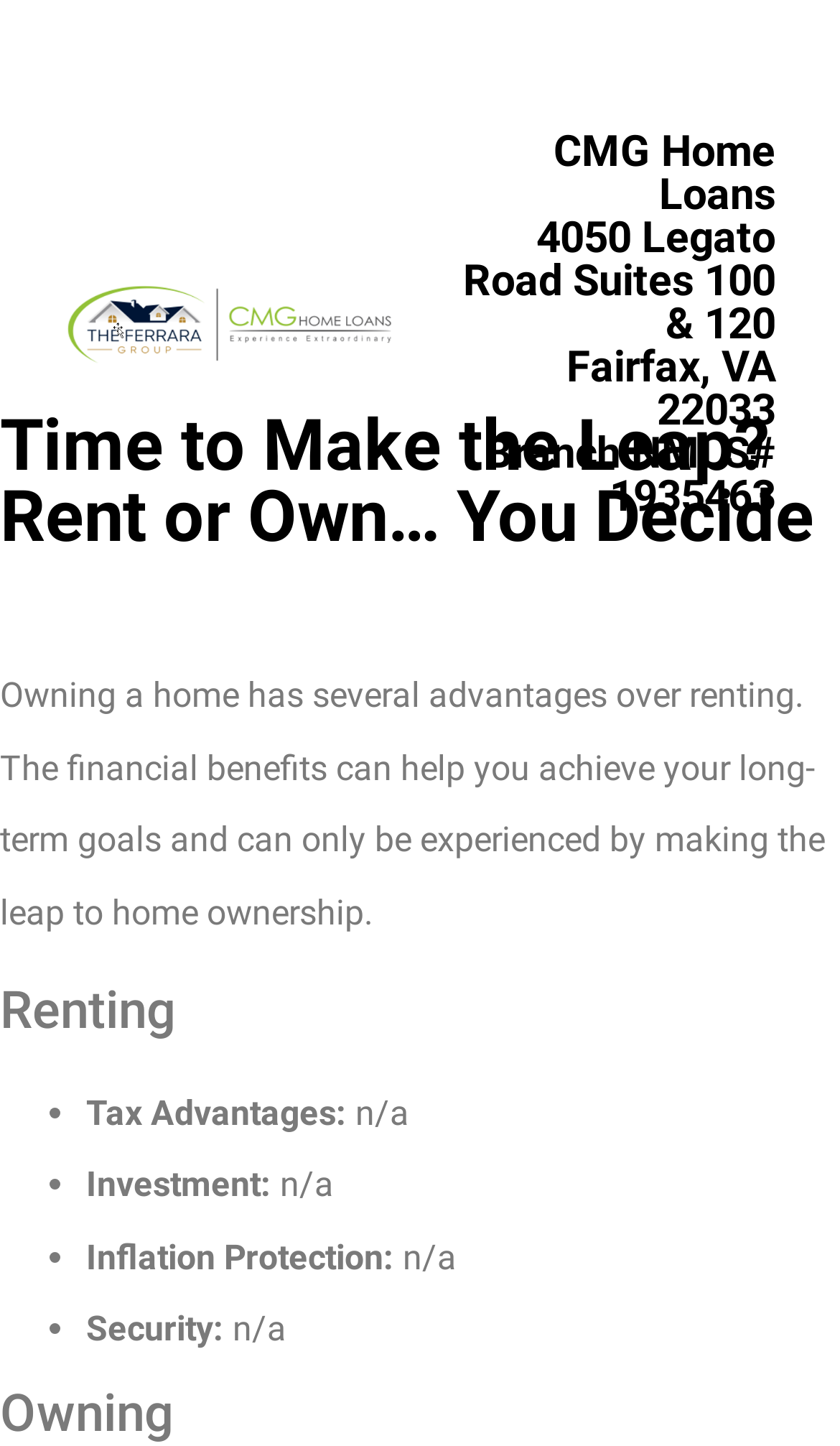What is the NMLS number of the CMG Home Loans branch? Analyze the screenshot and reply with just one word or a short phrase.

1935463